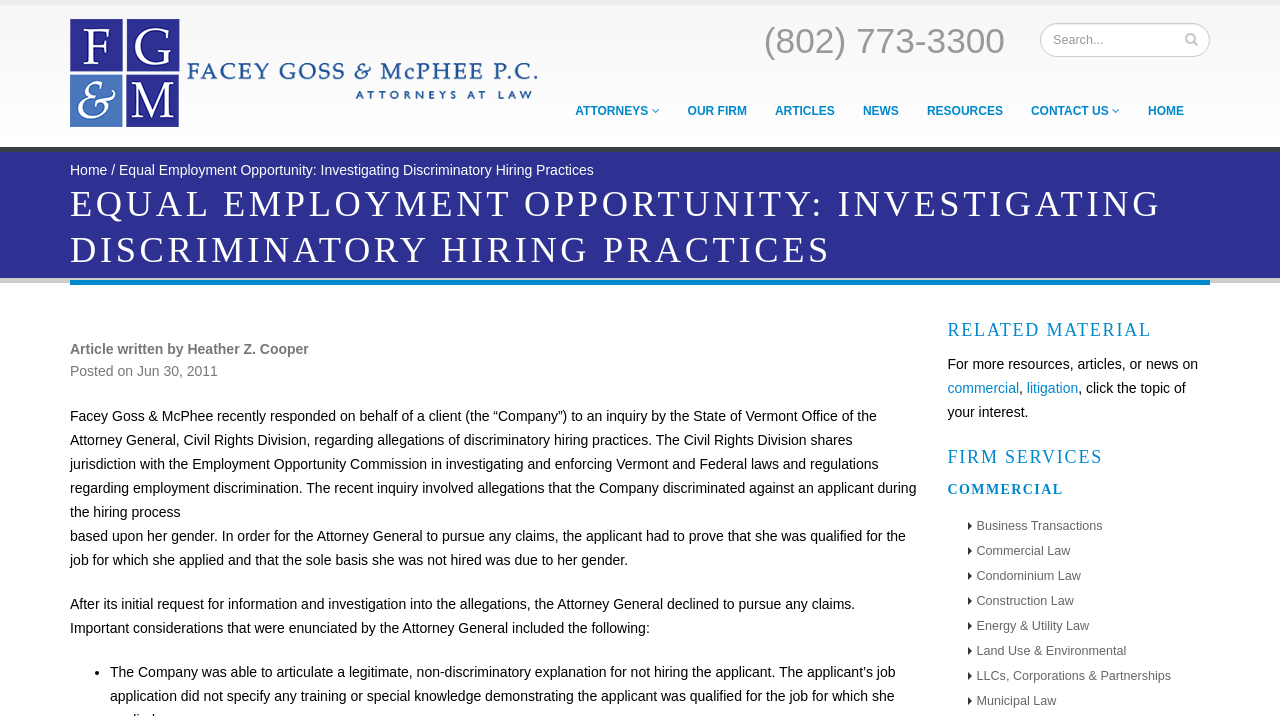Respond to the question with just a single word or phrase: 
What type of law does the firm practice?

Commercial Law